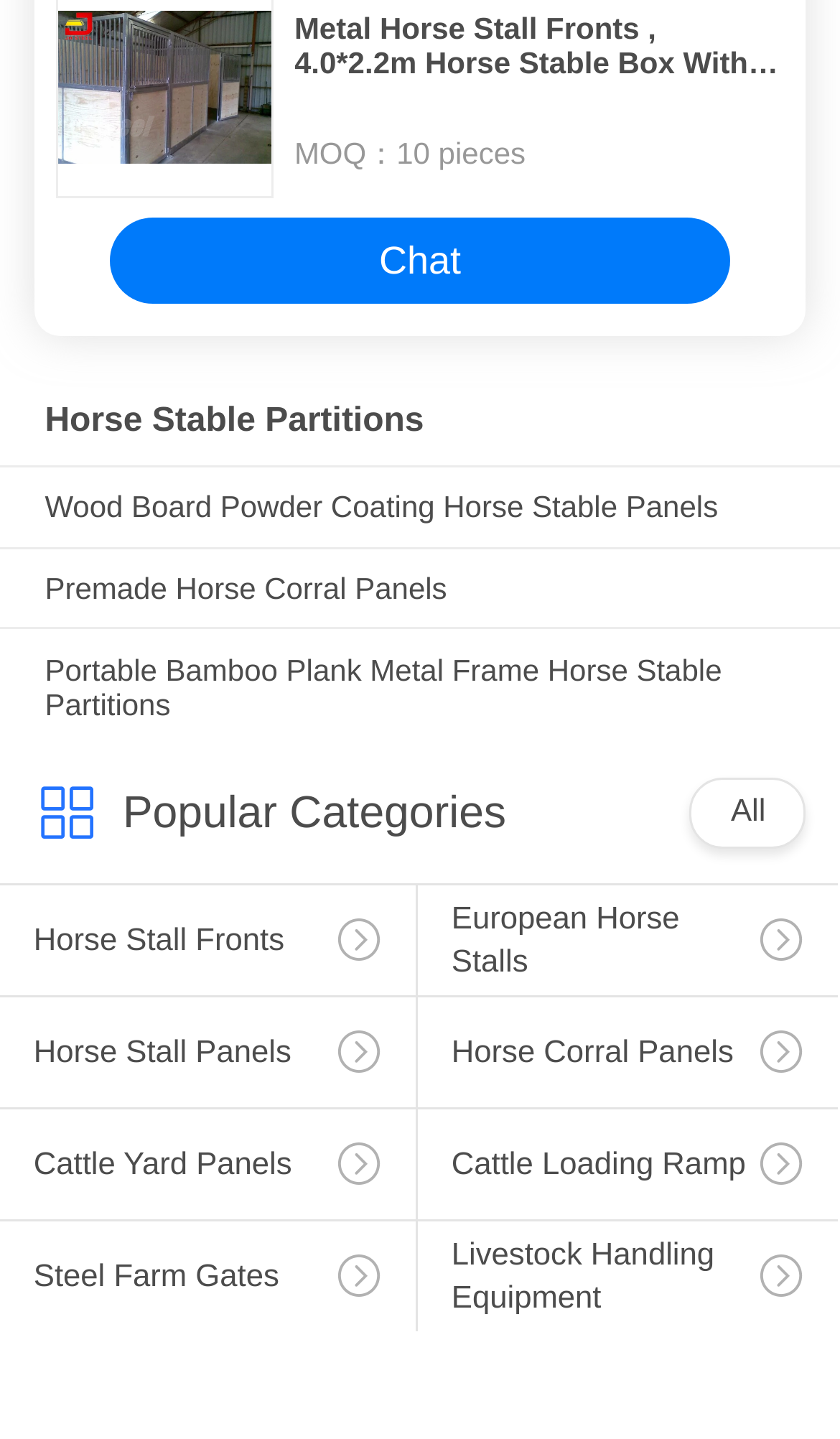Identify the bounding box coordinates of the section that should be clicked to achieve the task described: "Browse All categories".

[0.87, 0.553, 0.911, 0.577]